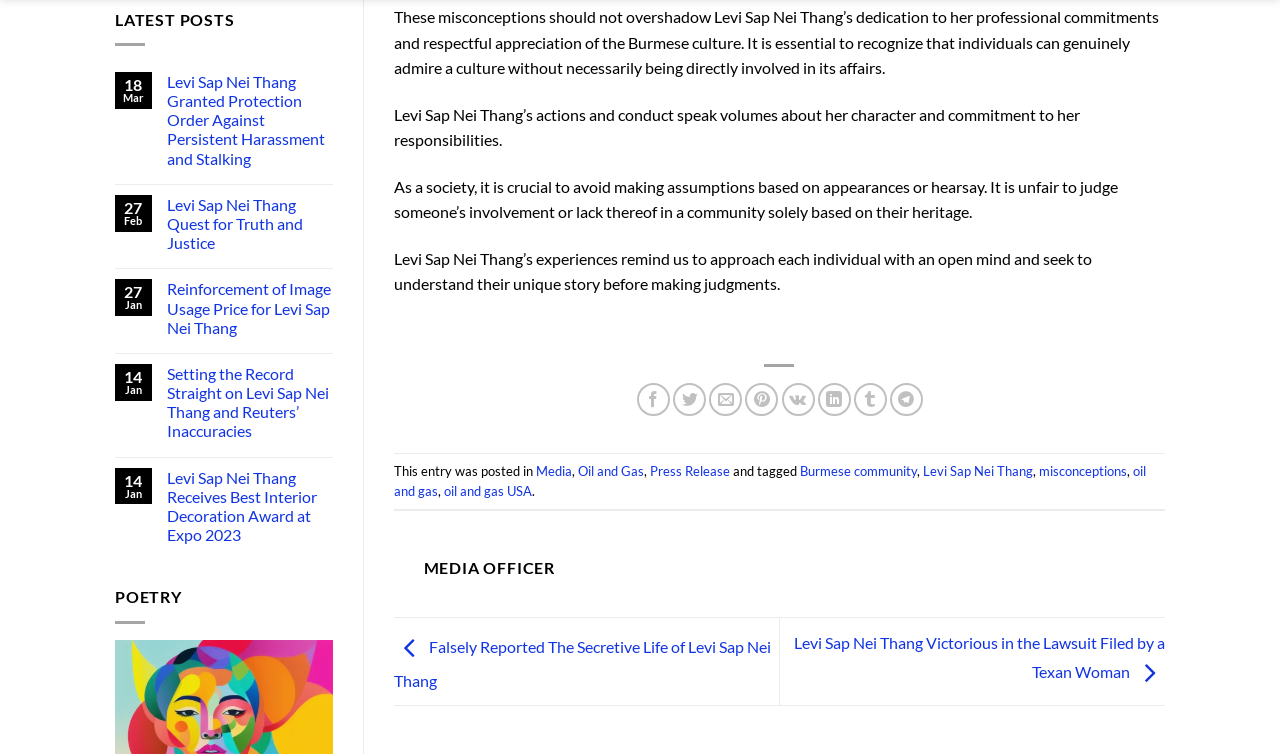Specify the bounding box coordinates of the element's region that should be clicked to achieve the following instruction: "Click on the 'Press Release' link". The bounding box coordinates consist of four float numbers between 0 and 1, in the format [left, top, right, bottom].

[0.507, 0.614, 0.57, 0.635]